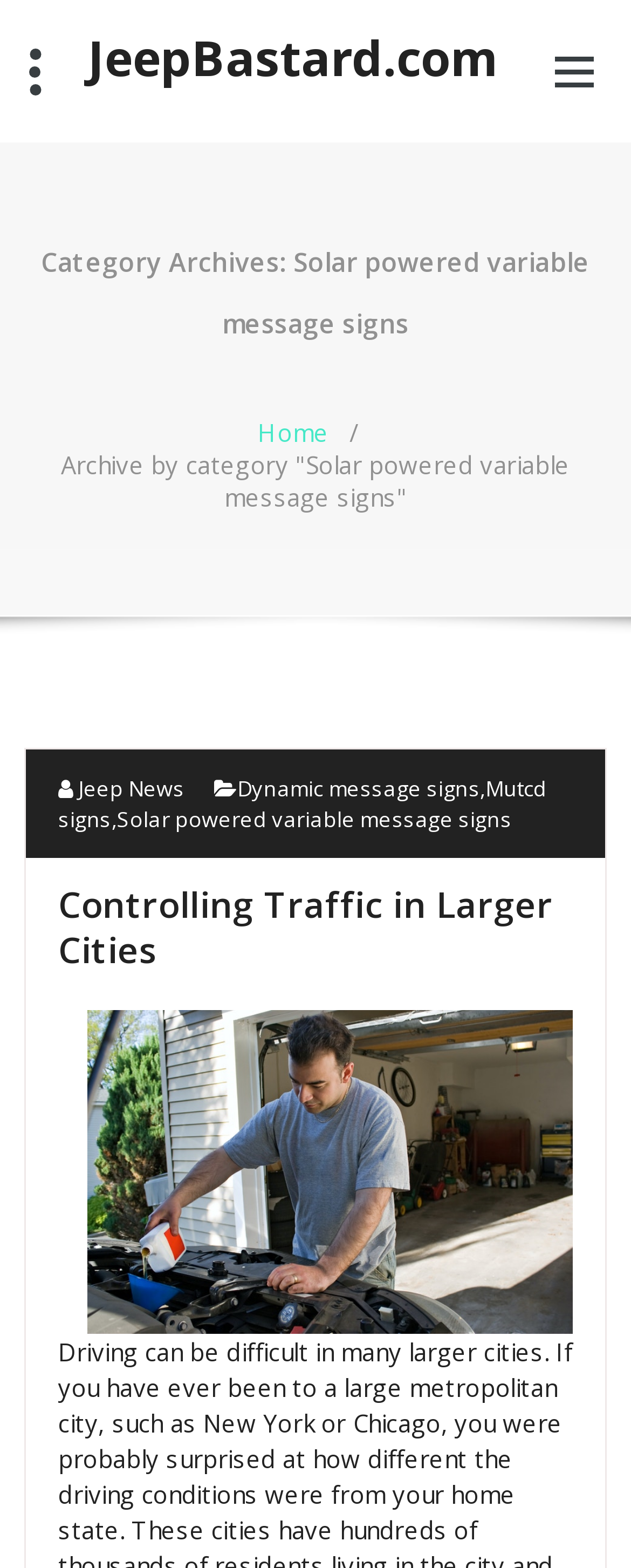What is the category of the archive?
Please answer the question with as much detail as possible using the screenshot.

I determined the answer by looking at the heading 'Category Archives: Solar powered variable message signs' which indicates that the current webpage is an archive of posts categorized under 'Solar powered variable message signs'.